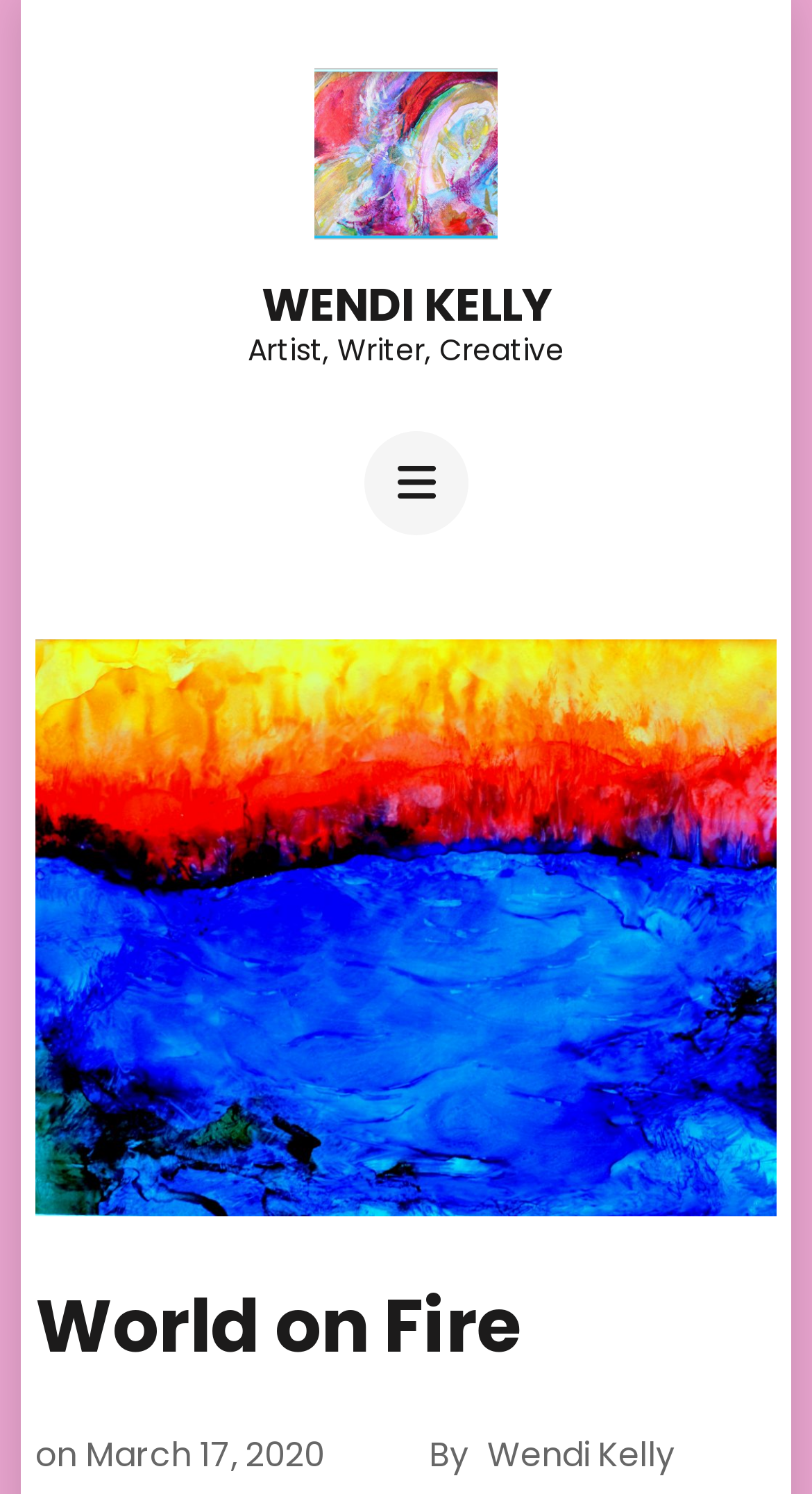Please determine the bounding box coordinates, formatted as (top-left x, top-left y, bottom-right x, bottom-right y), with all values as floating point numbers between 0 and 1. Identify the bounding box of the region described as: March 17, 2020December 8, 2020

[0.106, 0.958, 0.4, 0.99]